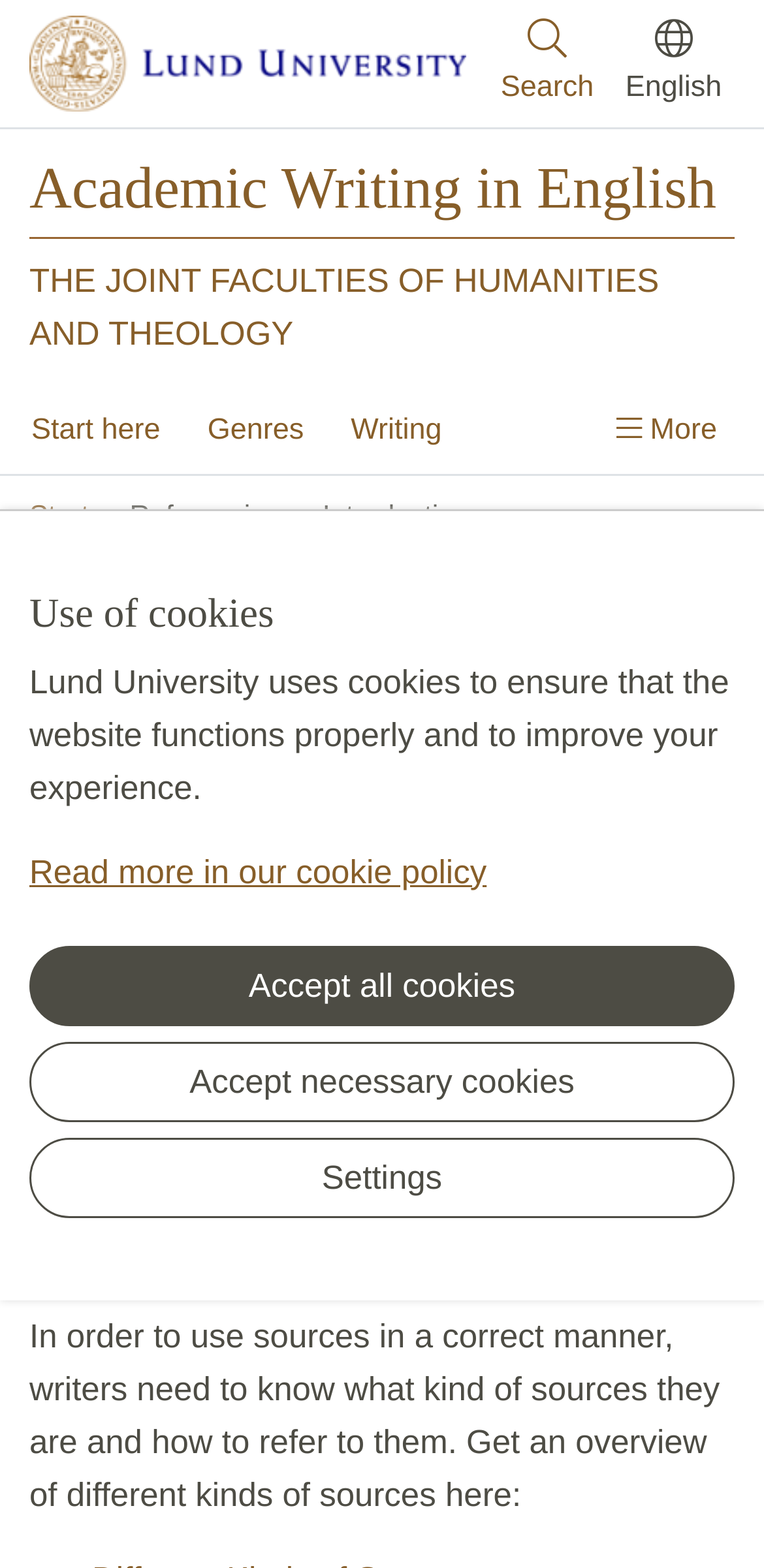Please find the bounding box coordinates of the element that must be clicked to perform the given instruction: "Show the menu". The coordinates should be four float numbers from 0 to 1, i.e., [left, top, right, bottom].

[0.021, 0.25, 0.766, 0.302]